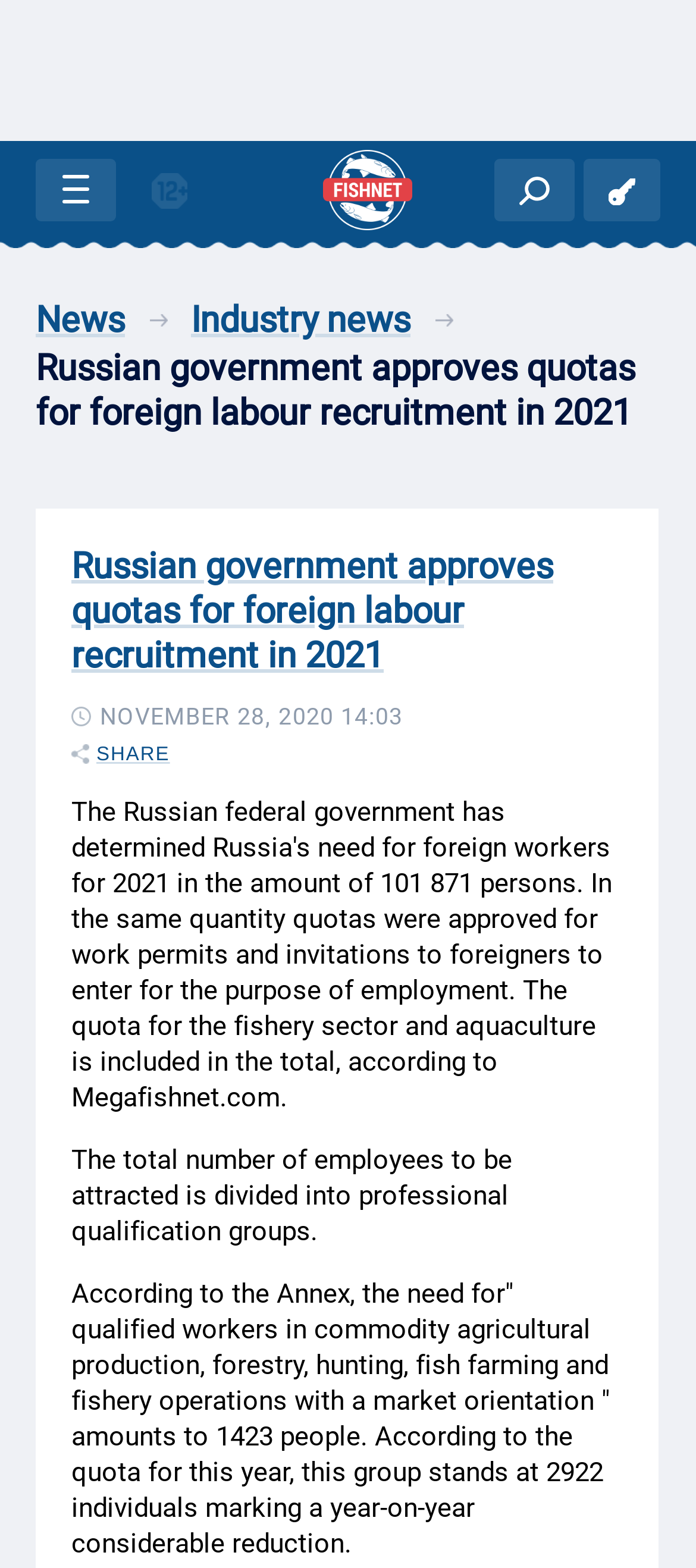Identify the bounding box of the UI element described as follows: "Share". Provide the coordinates as four float numbers in the range of 0 to 1 [left, top, right, bottom].

[0.103, 0.468, 0.244, 0.487]